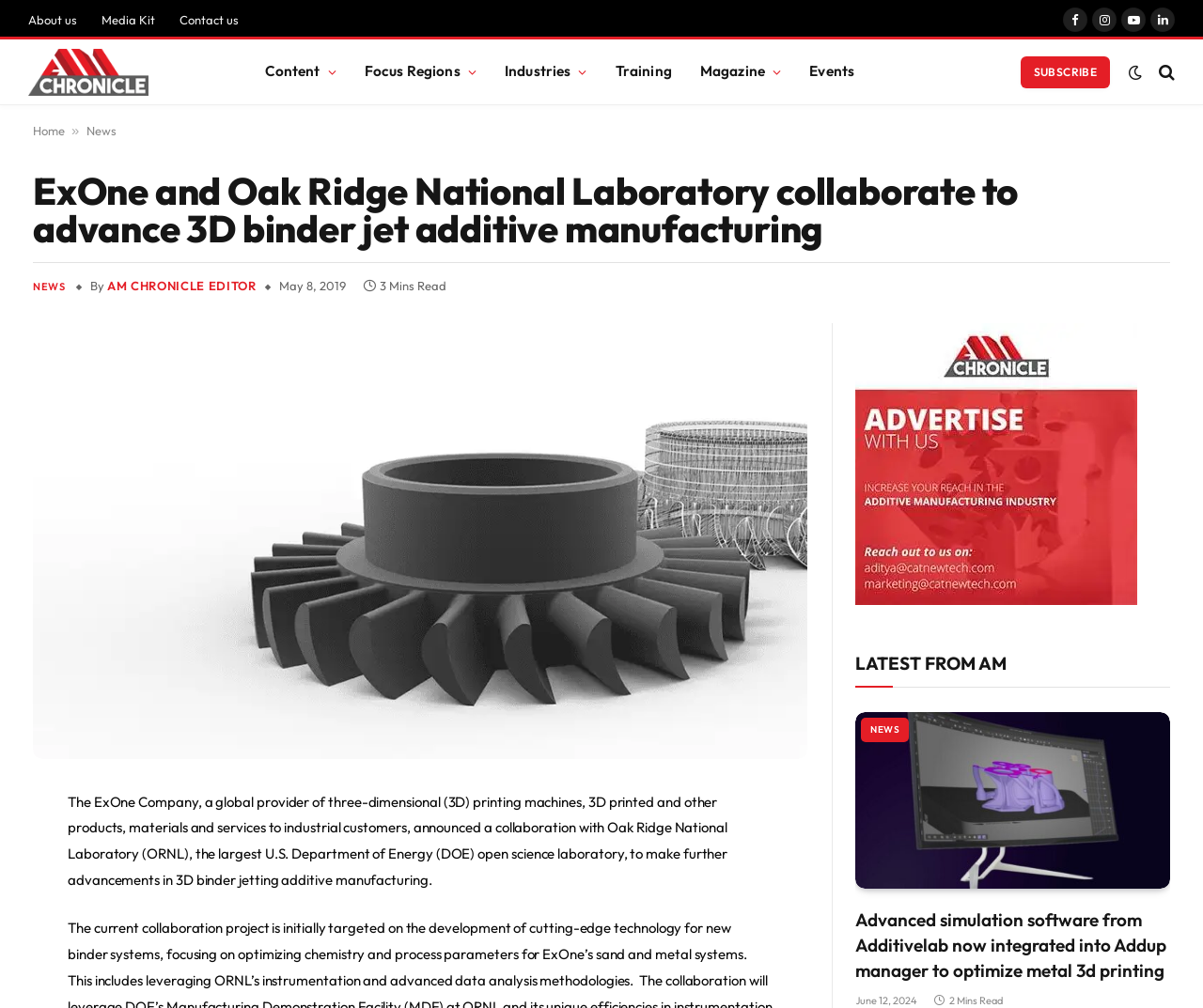Provide the bounding box coordinates of the section that needs to be clicked to accomplish the following instruction: "Subscribe to the magazine."

[0.848, 0.055, 0.923, 0.087]